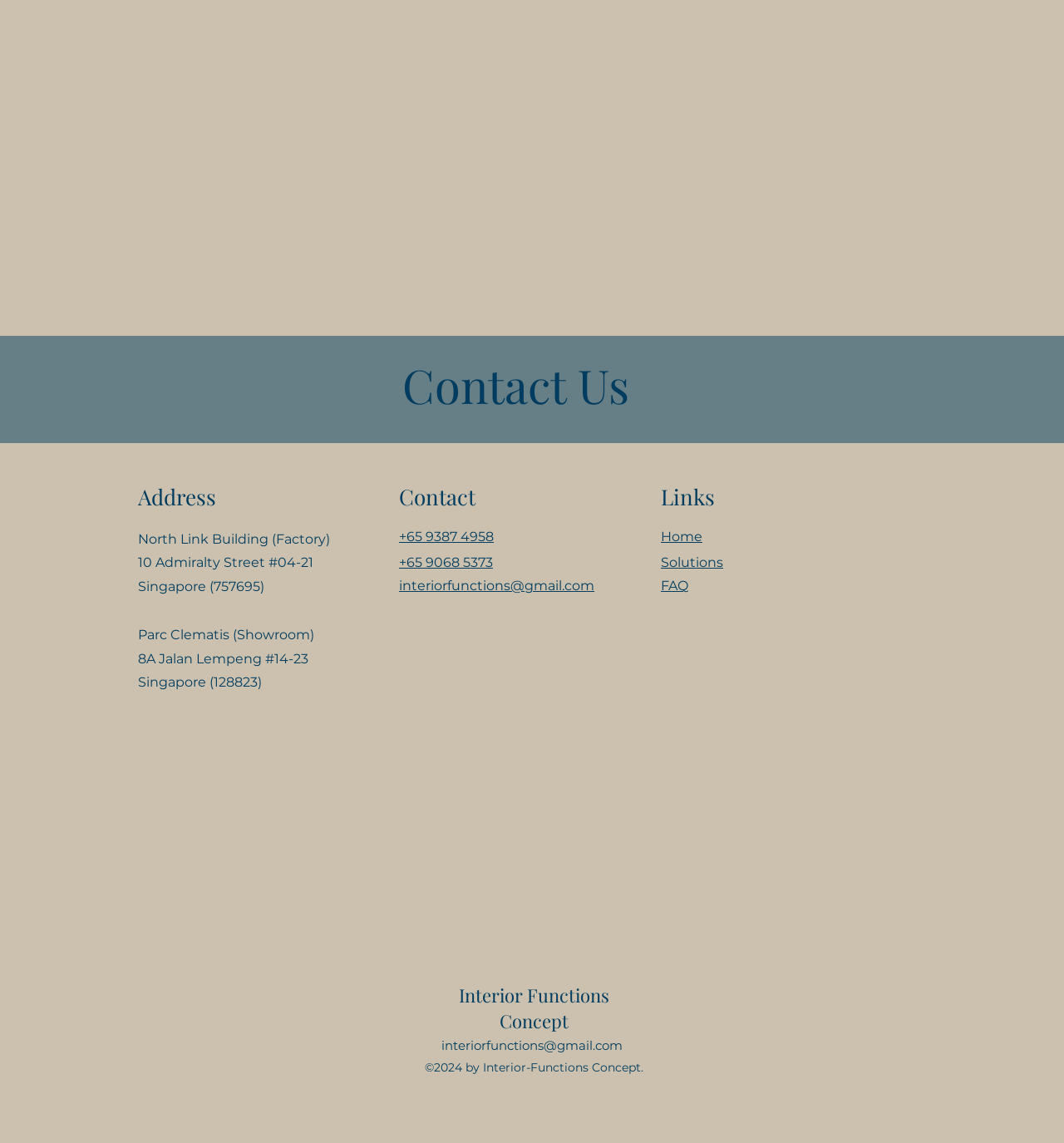What is the phone number for contact?
Please provide a comprehensive and detailed answer to the question.

I found the phone number by looking at the 'Contact' section, where it lists two phone numbers, and the first one is '+65 9387 4958'.